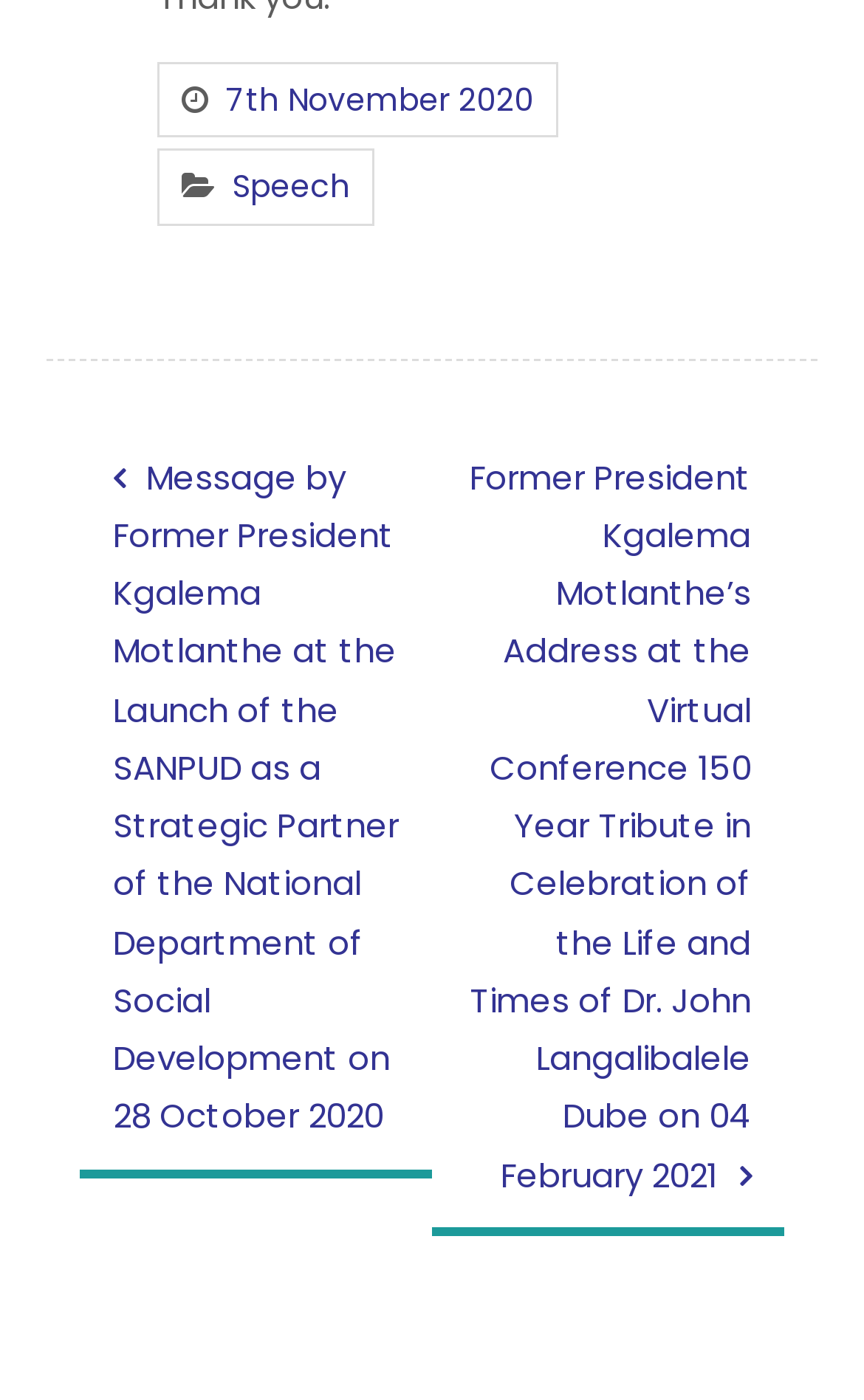What is the topic of the second link in the post navigation section?
Provide a one-word or short-phrase answer based on the image.

Dr. John Langalibalele Dube